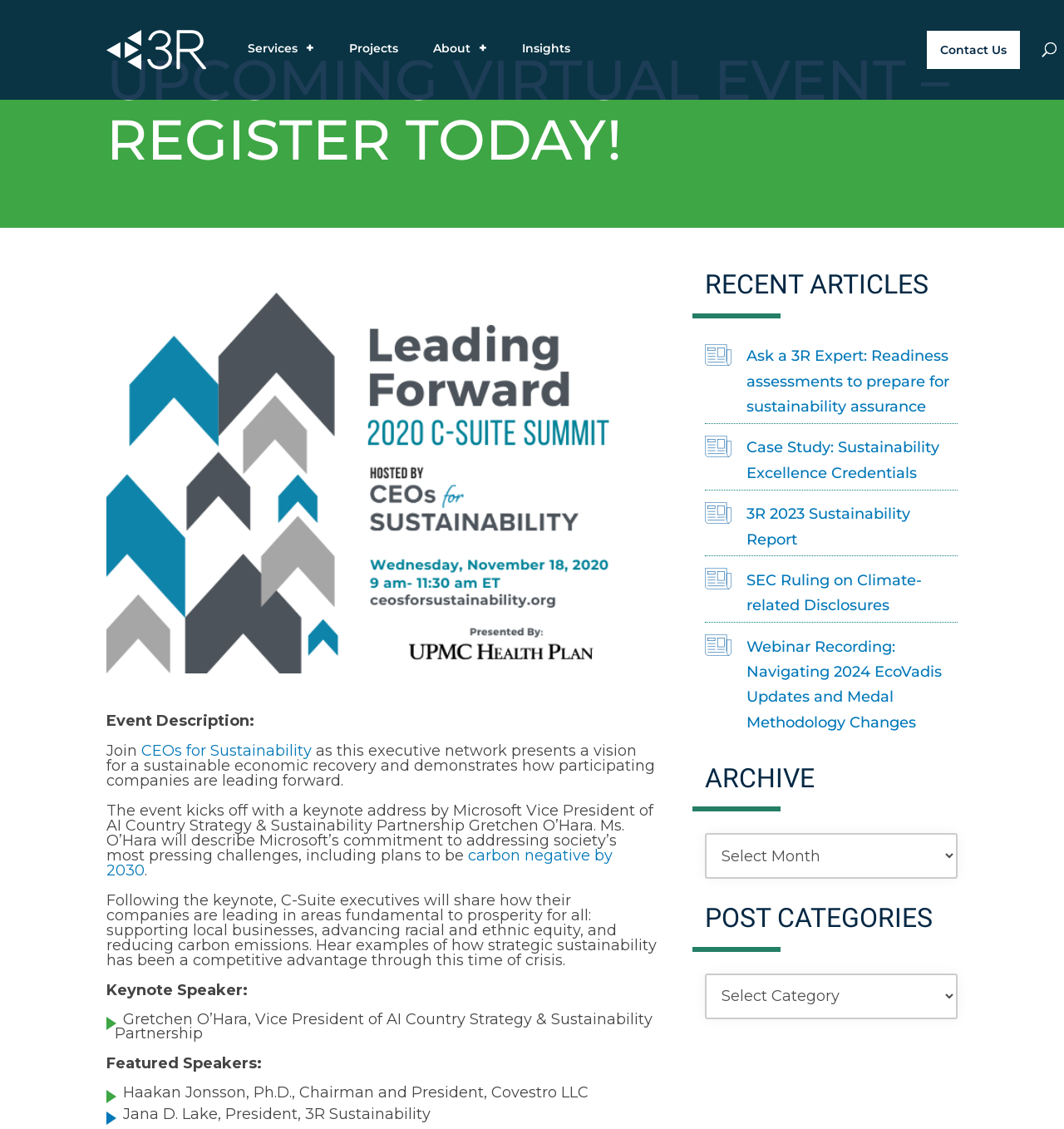Describe the webpage in detail, including text, images, and layout.

This webpage appears to be an event registration page for an upcoming virtual event focused on sustainability. At the top left corner, there is a logo and a link to "3R Sustainability". Below the logo, there are navigation links to "Services", "Projects", "About+", "Insights", and "Contact Us". 

A search bar is located at the top right corner, spanning almost the entire width of the page. 

The main content of the page is divided into two sections. The first section is dedicated to the upcoming virtual event. It starts with a heading "UPCOMING VIRTUAL EVENT – REGISTER TODAY!" followed by an event description. The event description mentions that CEOs for Sustainability will present a vision for a sustainable economic recovery and demonstrate how participating companies are leading forward. 

Below the event description, there is information about the keynote speaker, Gretchen O'Hara, Vice President of AI Country Strategy & Sustainability Partnership at Microsoft, who will discuss Microsoft's commitment to addressing society's most pressing challenges, including plans to be carbon negative by 2030. 

Following the keynote, C-Suite executives will share their companies' experiences in supporting local businesses, advancing racial and ethnic equity, and reducing carbon emissions. 

The second section of the page is dedicated to recent articles and archives. There are five links to recent articles, including "Ask a 3R Expert: Readiness assessments to prepare for sustainability assurance", "Case Study: Sustainability Excellence Credentials", and others. 

Below the recent articles, there are headings for "ARCHIVE" and "POST CATEGORIES", each with a dropdown combobox.